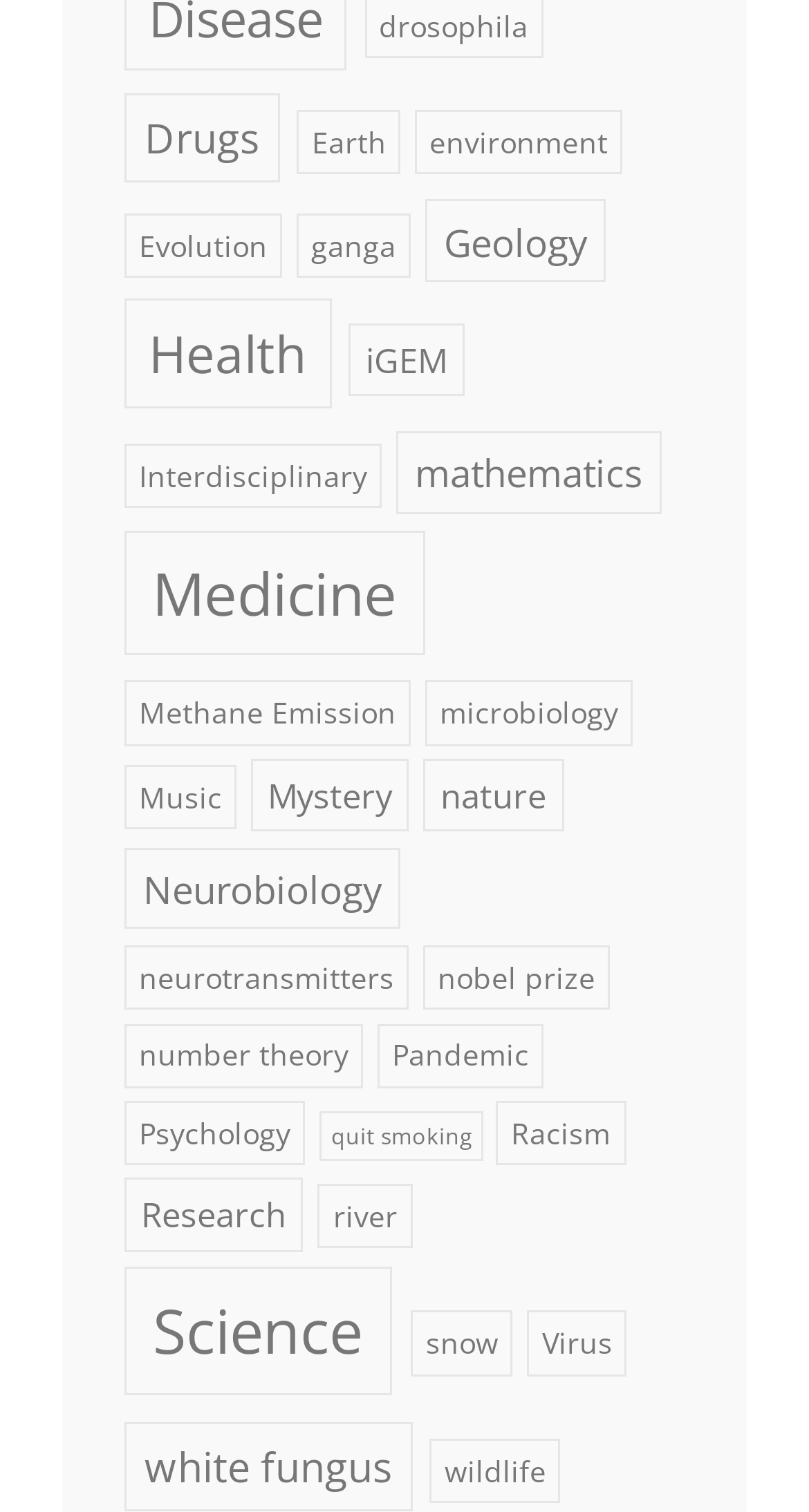What is the topic with the most items?
Use the information from the image to give a detailed answer to the question.

I looked at the link elements on the webpage and found that the link with the most items is 'Science (18 items)', which indicates that Science is the topic with the most items.